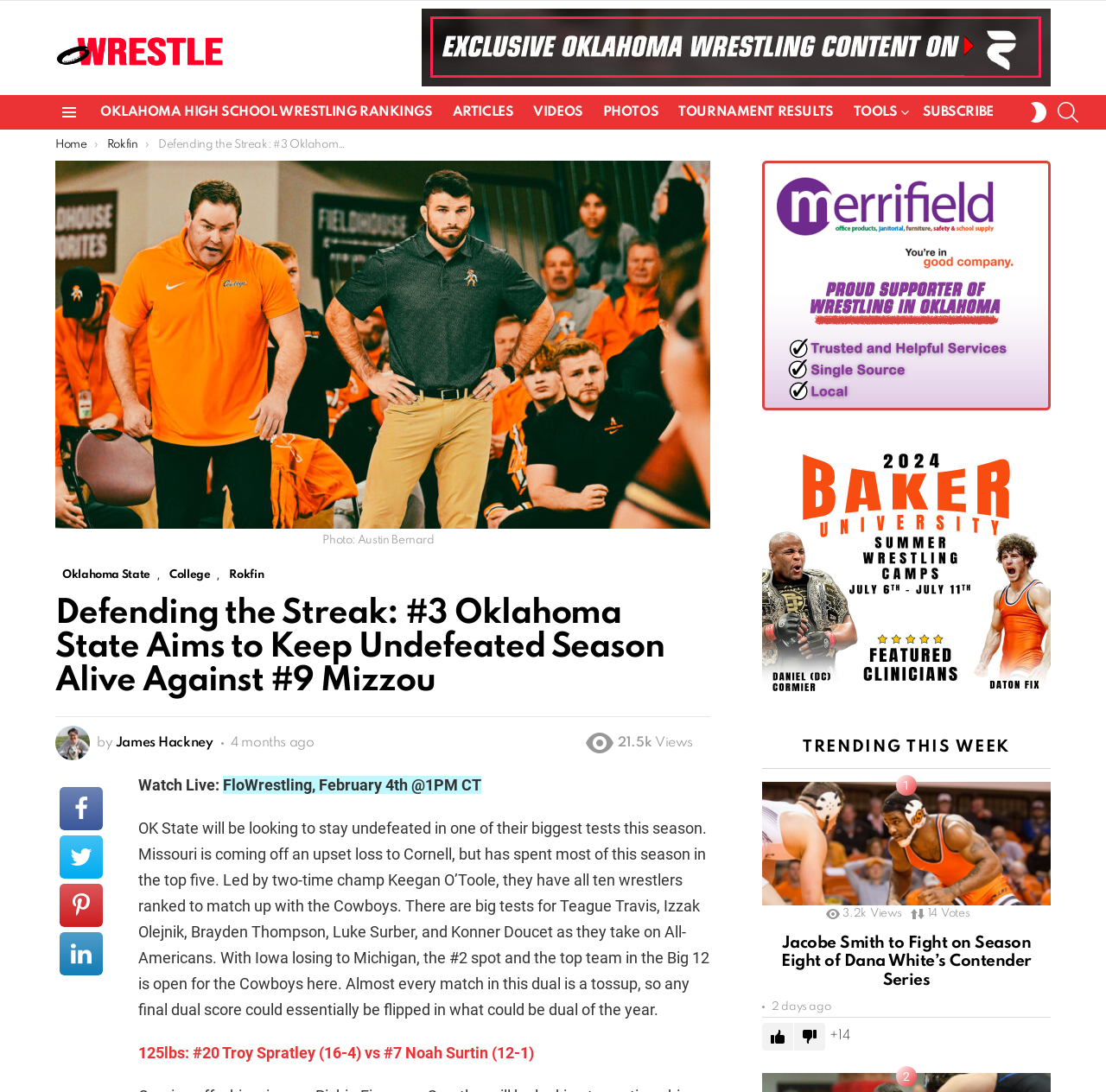What is the author of the main article?
Using the information from the image, answer the question thoroughly.

I found the answer by looking at the link element with the text 'James Hackney' below the title of the main article, which is likely the author's name.